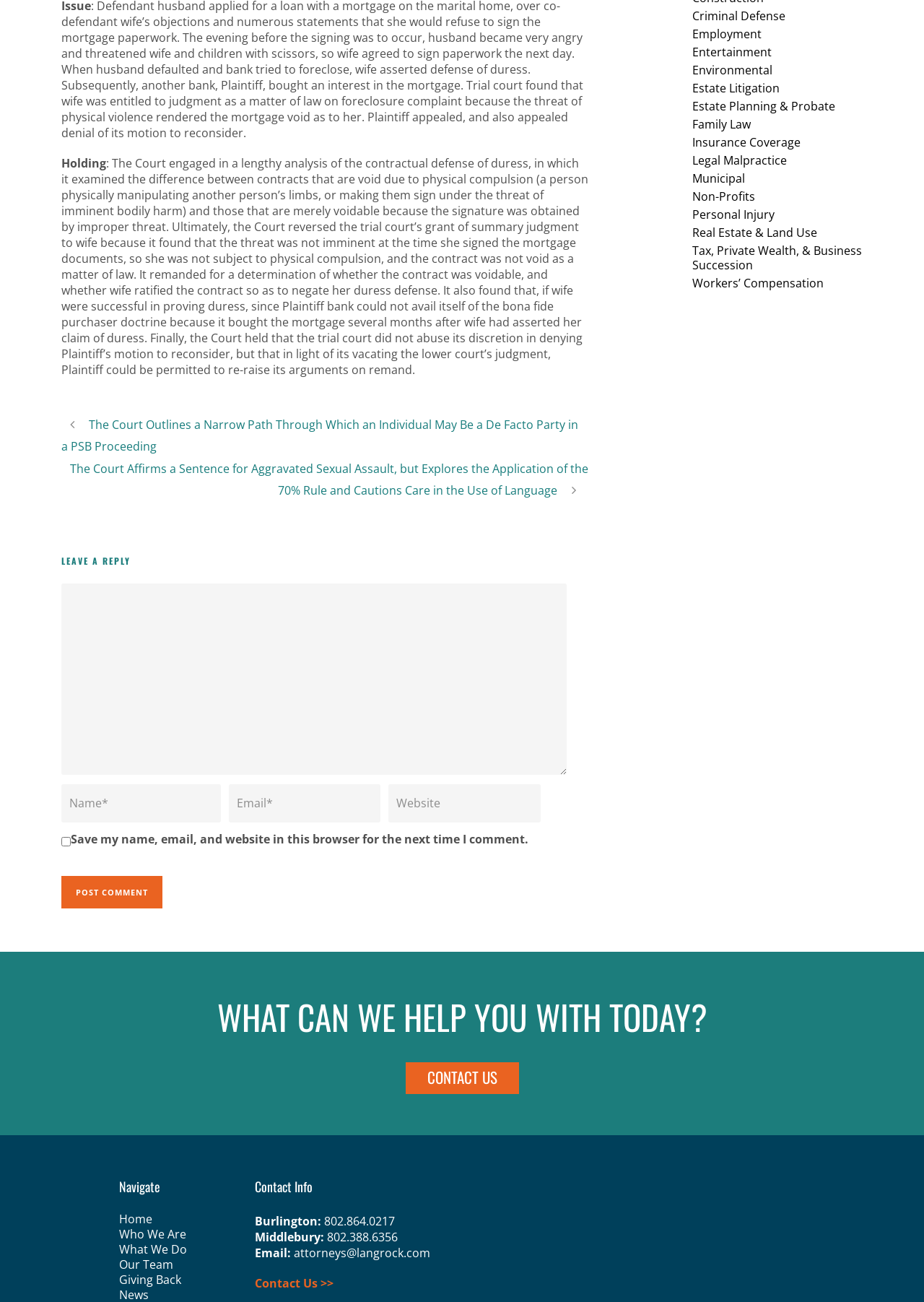Find the bounding box coordinates corresponding to the UI element with the description: "Home". The coordinates should be formatted as [left, top, right, bottom], with values as floats between 0 and 1.

[0.129, 0.93, 0.165, 0.942]